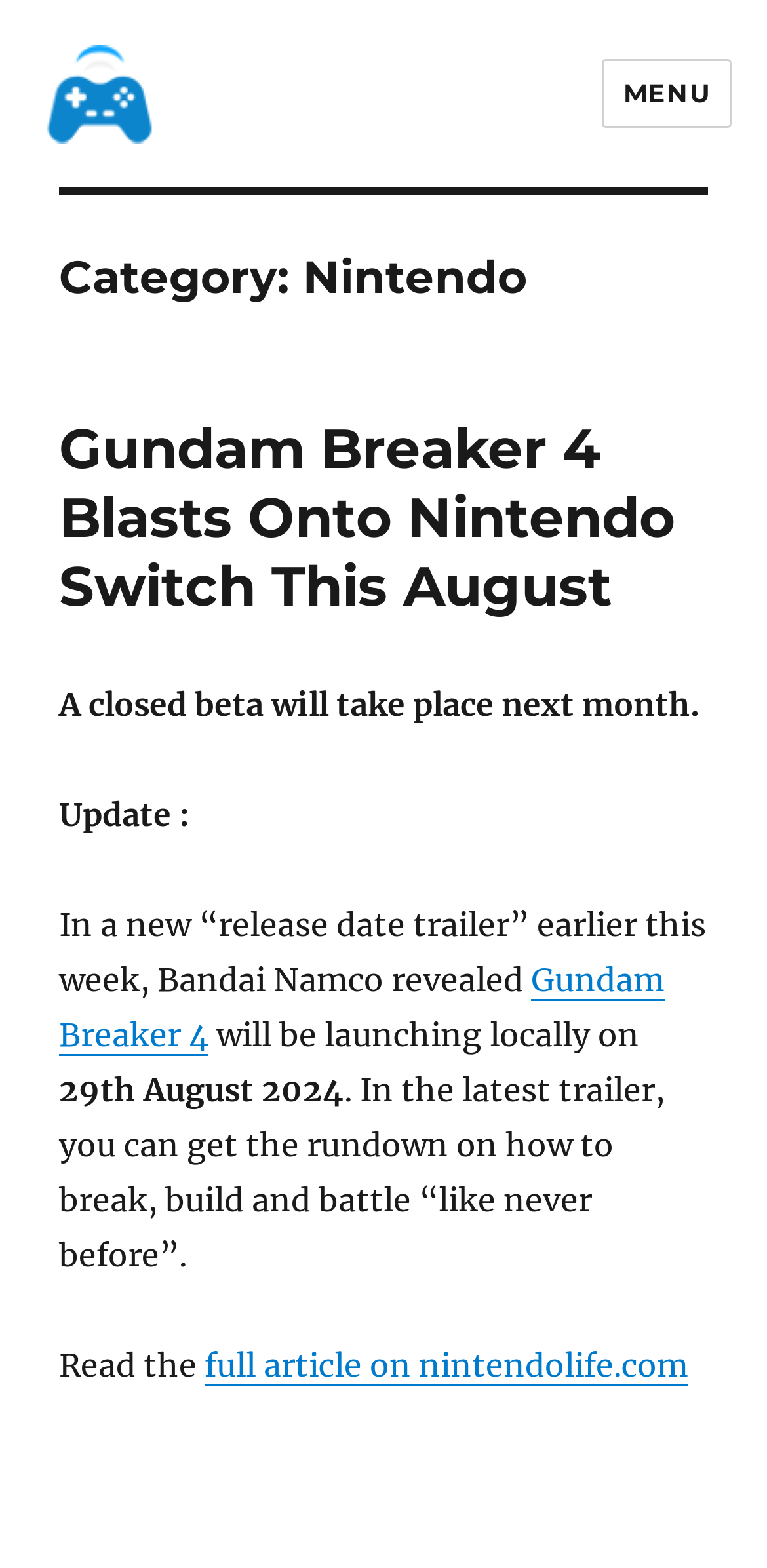Please reply with a single word or brief phrase to the question: 
When will Gundam Breaker 4 be launching locally?

29th August 2024